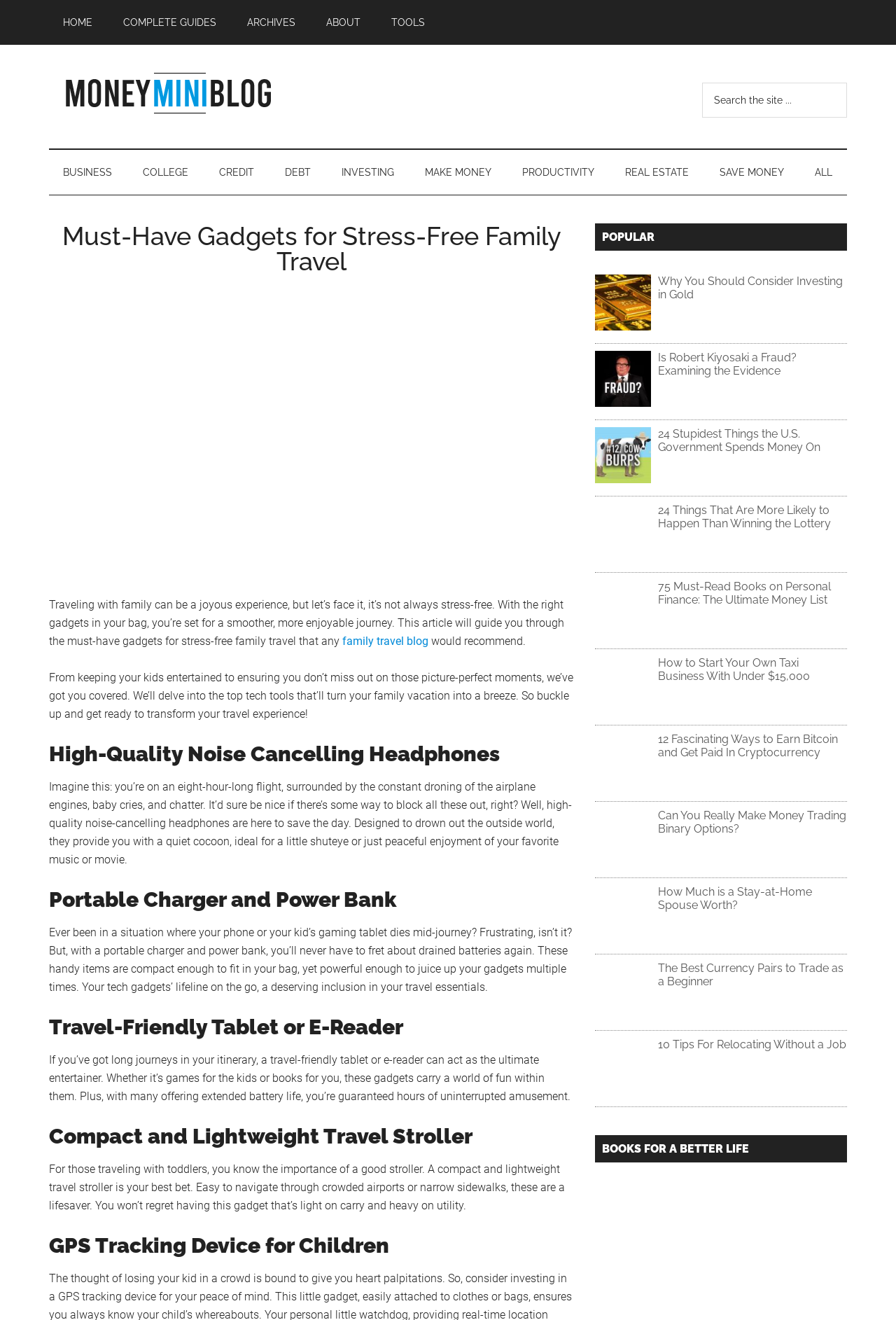Detail the various sections and features present on the webpage.

This webpage is about "Must-Have Gadgets for Stress-Free Family Travel". At the top, there are several links to skip to different sections of the page, including the main content, secondary menu, primary sidebar, and footer. Below these links, there is a navigation menu with links to various sections of the website, including "HOME", "COMPLETE GUIDES", "ARCHIVES", "ABOUT", and "TOOLS".

To the right of the navigation menu, there is a logo and a search bar with a search button. Below the navigation menu, there is a heading that reads "Must-Have Gadgets for Stress-Free Family Travel" and an image related to travel gadgets. The article begins by discussing the importance of having the right gadgets when traveling with family to ensure a smoother and more enjoyable journey.

The article is divided into sections, each focusing on a specific gadget, including high-quality noise-cancelling headphones, portable charger and power bank, travel-friendly tablet or e-reader, compact and lightweight travel stroller, and GPS tracking device for children. Each section provides a detailed description of the gadget and its benefits.

On the right-hand side of the page, there is a sidebar with several links to popular articles, including "Why You Should Consider Investing in Gold", "Is Robert Kiyosaki a Fraud? Examining the Evidence", and "24 Stupidest Things the U.S. Government Spends Money On". Each link has a corresponding image and a brief description of the article.

Overall, the webpage is well-organized and easy to navigate, with a clear focus on providing information and resources for families who want to make their travels more enjoyable and stress-free.